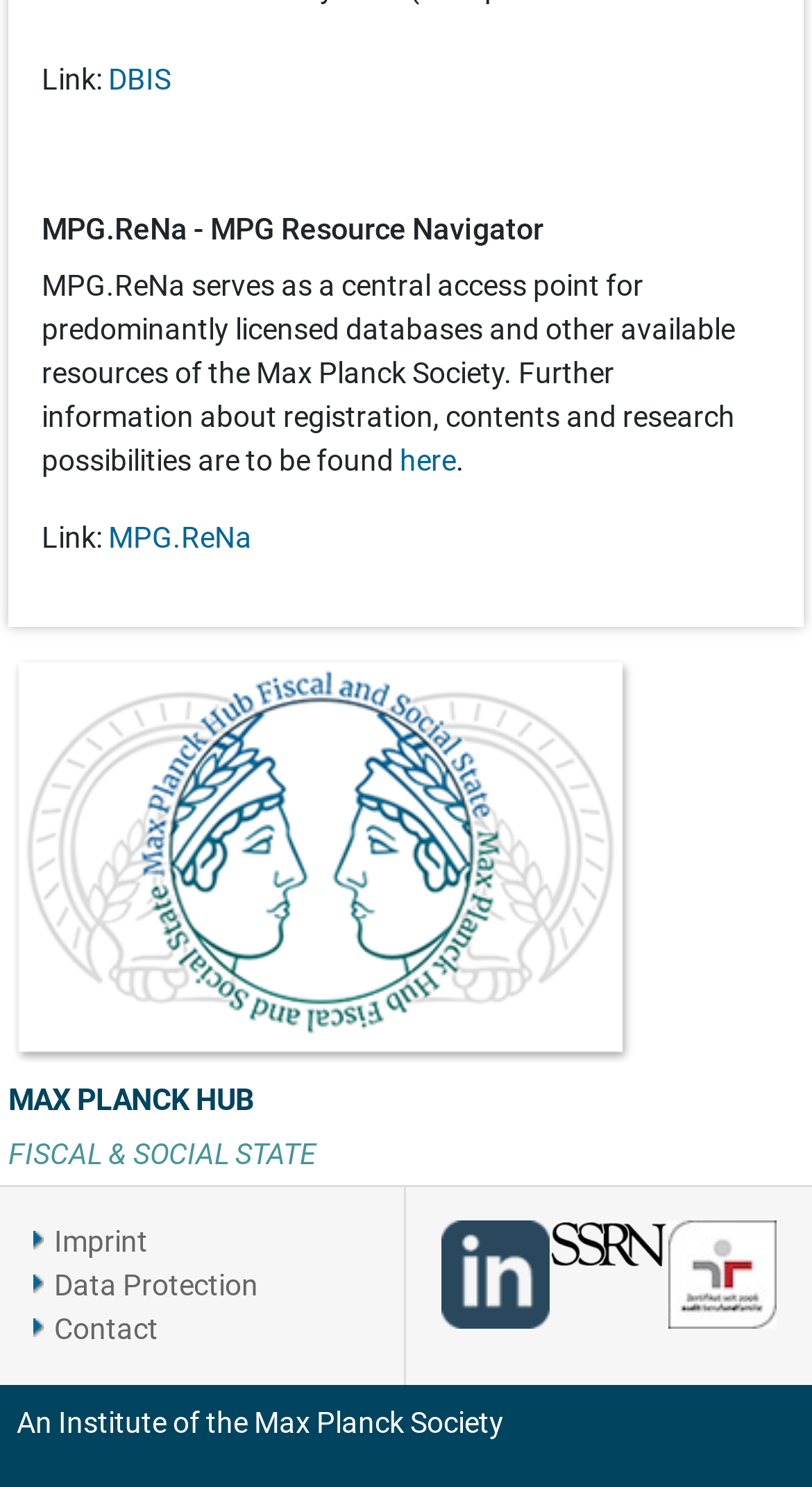Kindly determine the bounding box coordinates for the area that needs to be clicked to execute this instruction: "Visit MAX PLANCK HUB".

[0.01, 0.726, 0.99, 0.756]